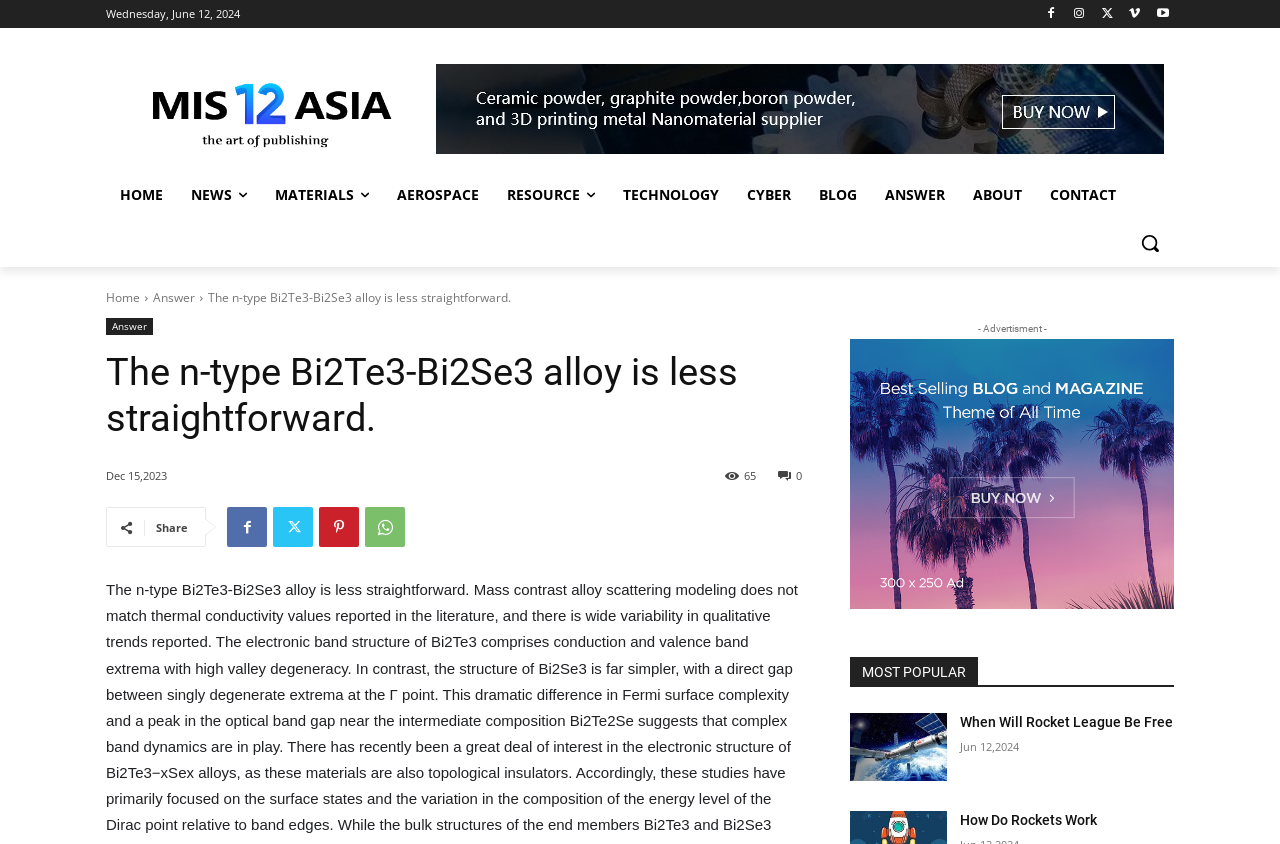Identify the bounding box coordinates of the clickable region required to complete the instruction: "Search for something". The coordinates should be given as four float numbers within the range of 0 and 1, i.e., [left, top, right, bottom].

[0.88, 0.259, 0.917, 0.316]